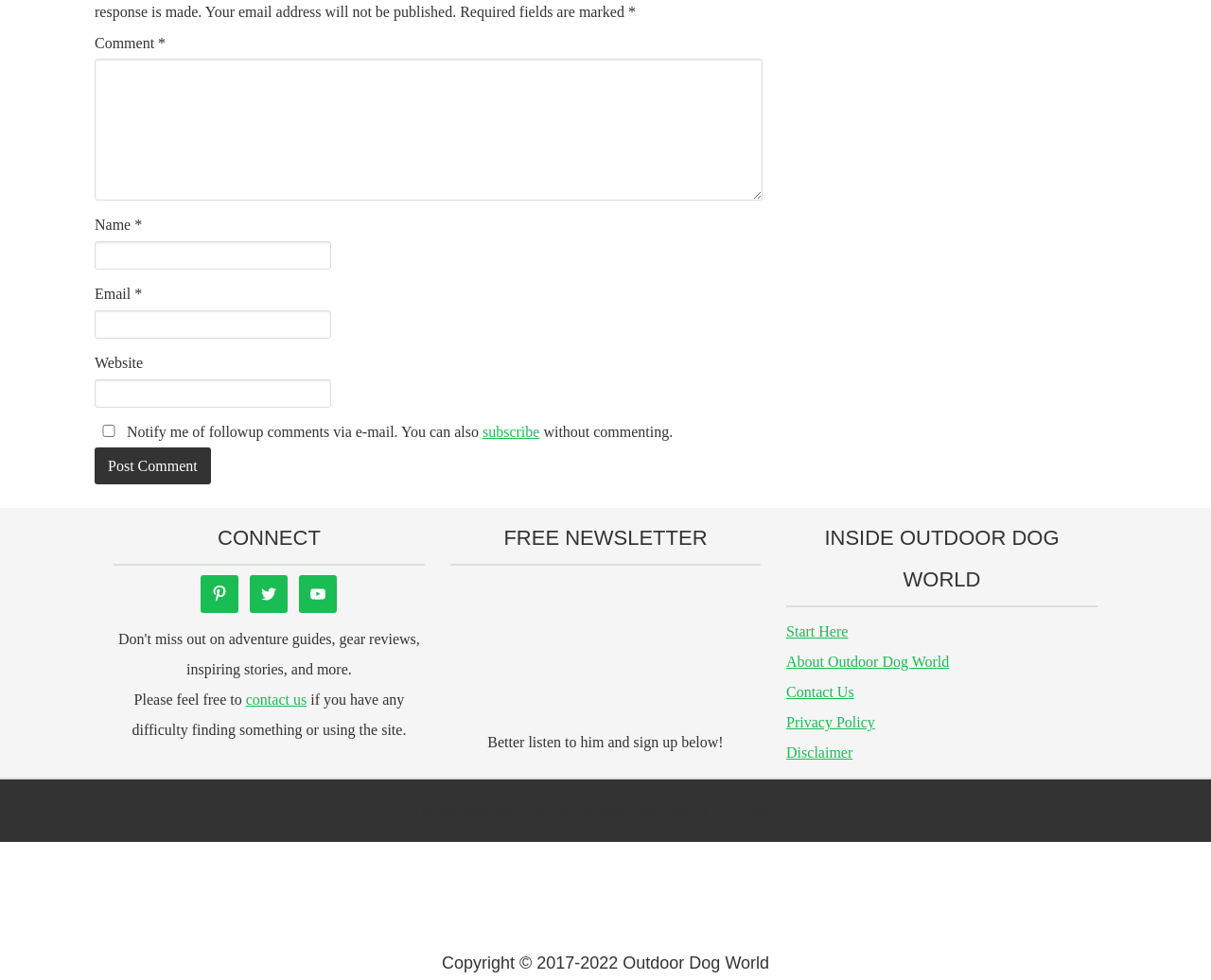Given the element description contact us, predict the bounding box coordinates for the UI element in the webpage screenshot. The format should be (top-left x, top-left y, bottom-right x, bottom-right y), and the values should be between 0 and 1.

[0.203, 0.706, 0.253, 0.722]